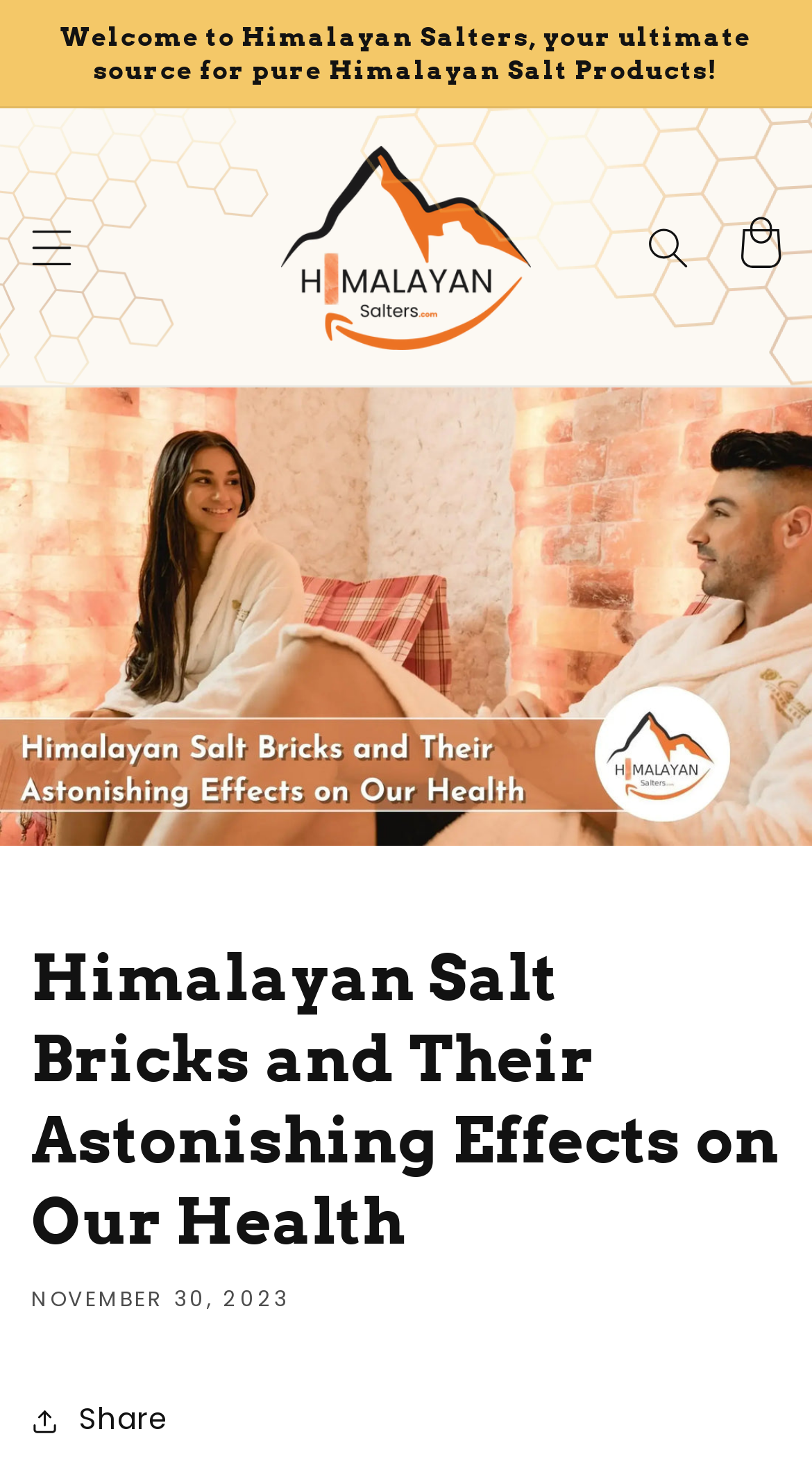Identify and extract the main heading from the webpage.

Himalayan Salt Bricks and Their Astonishing Effects on Our Health